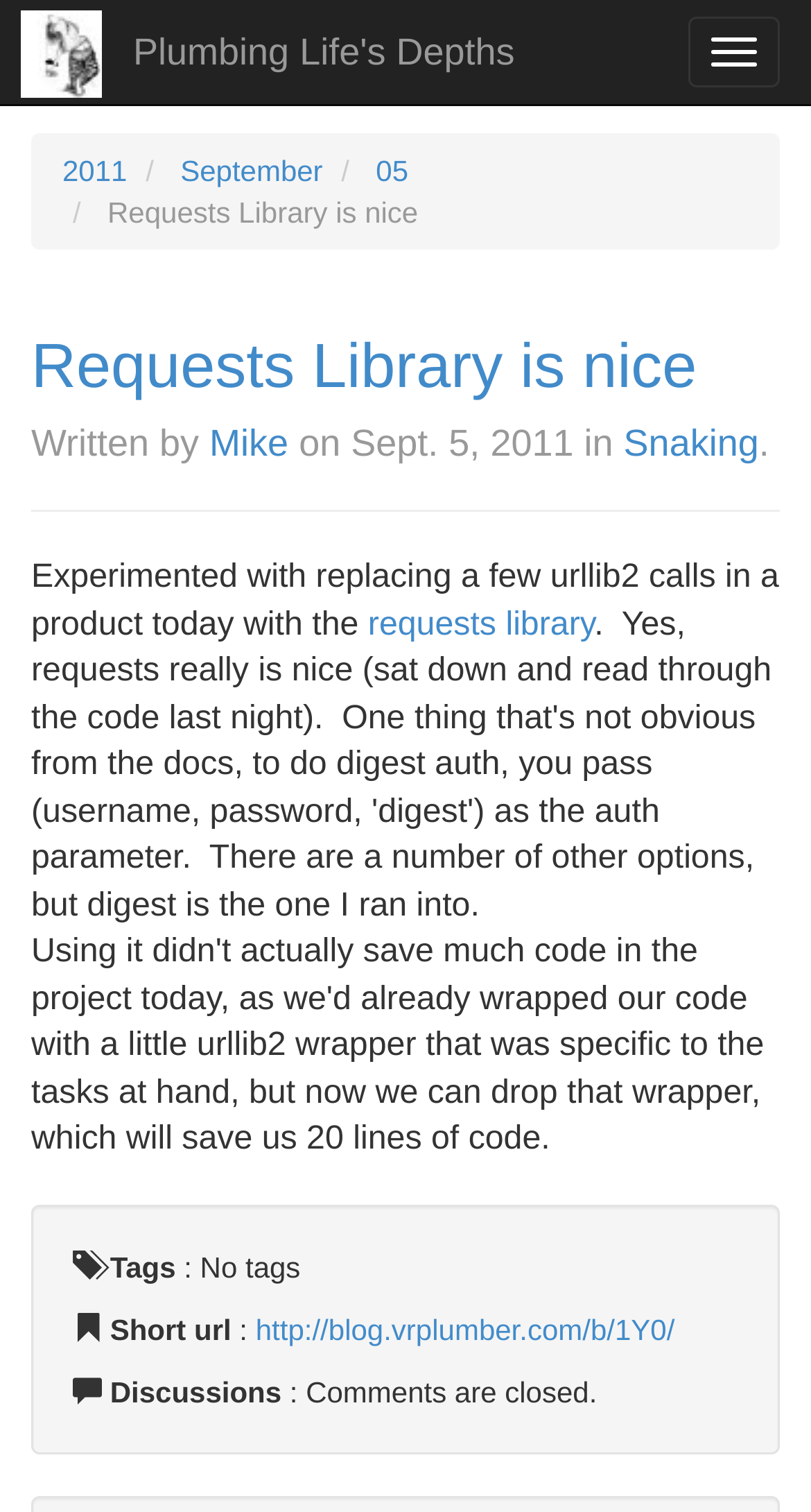Please identify the bounding box coordinates of the clickable element to fulfill the following instruction: "Sign up for the newsletter". The coordinates should be four float numbers between 0 and 1, i.e., [left, top, right, bottom].

None